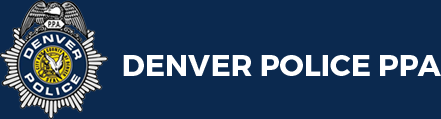Provide a comprehensive description of the image.

The image features the emblem of the Denver Police Protective Association (PPA), prominently displaying the organization's name, "DENVER POLICE PPA," in bold, white letters against a dark blue background. Above the text, there is a badge-like design that incorporates traditional law enforcement elements, suggesting authority and service. The color scheme of blue and yellow highlights the association's connection to the Denver Police Department, emphasizing its role in supporting police officers and advocating for public safety in the Denver area.